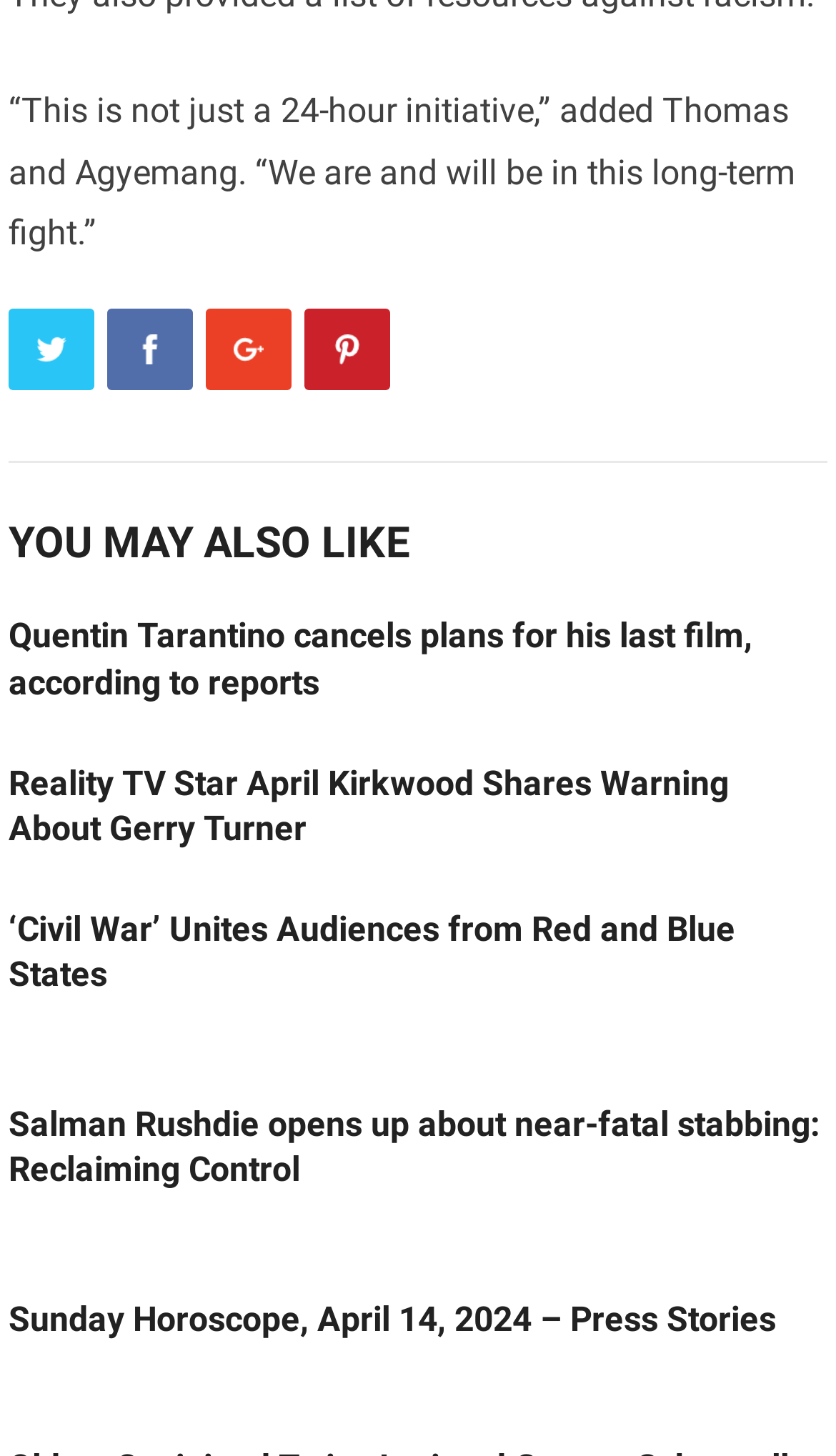Could you highlight the region that needs to be clicked to execute the instruction: "Share on Twitter"?

[0.01, 0.212, 0.113, 0.268]